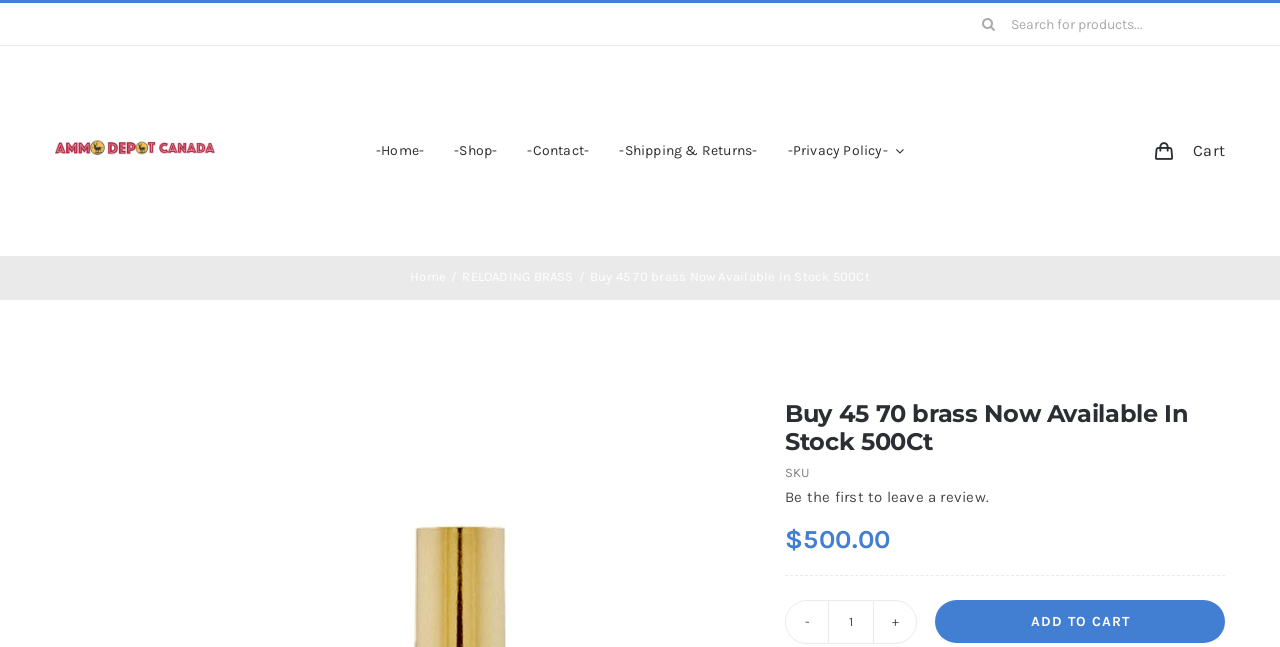Please identify the bounding box coordinates of the element on the webpage that should be clicked to follow this instruction: "Browse biographies by name". The bounding box coordinates should be given as four float numbers between 0 and 1, formatted as [left, top, right, bottom].

None